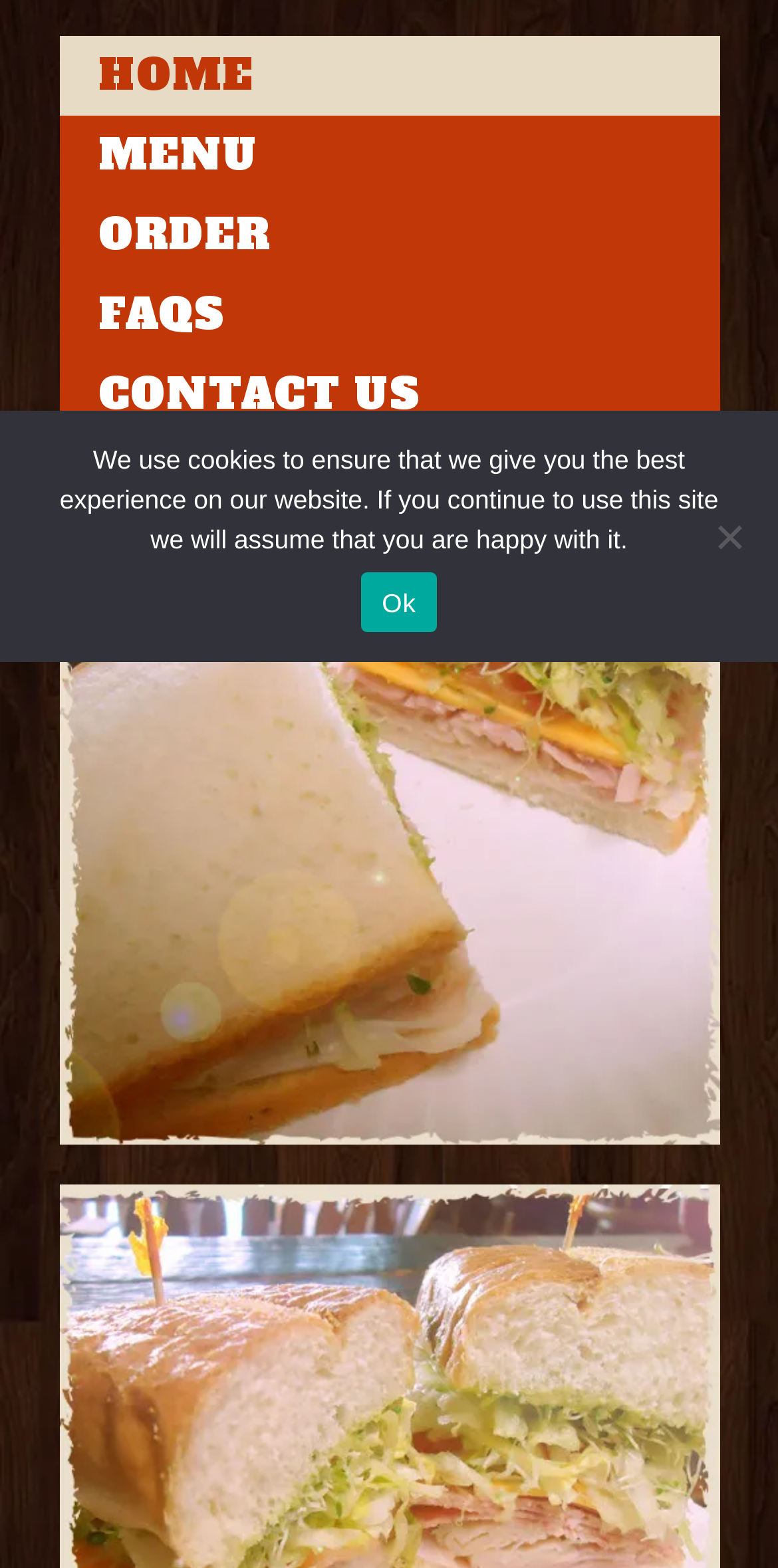Give the bounding box coordinates for the element described as: "Menu".

[0.076, 0.074, 0.924, 0.124]